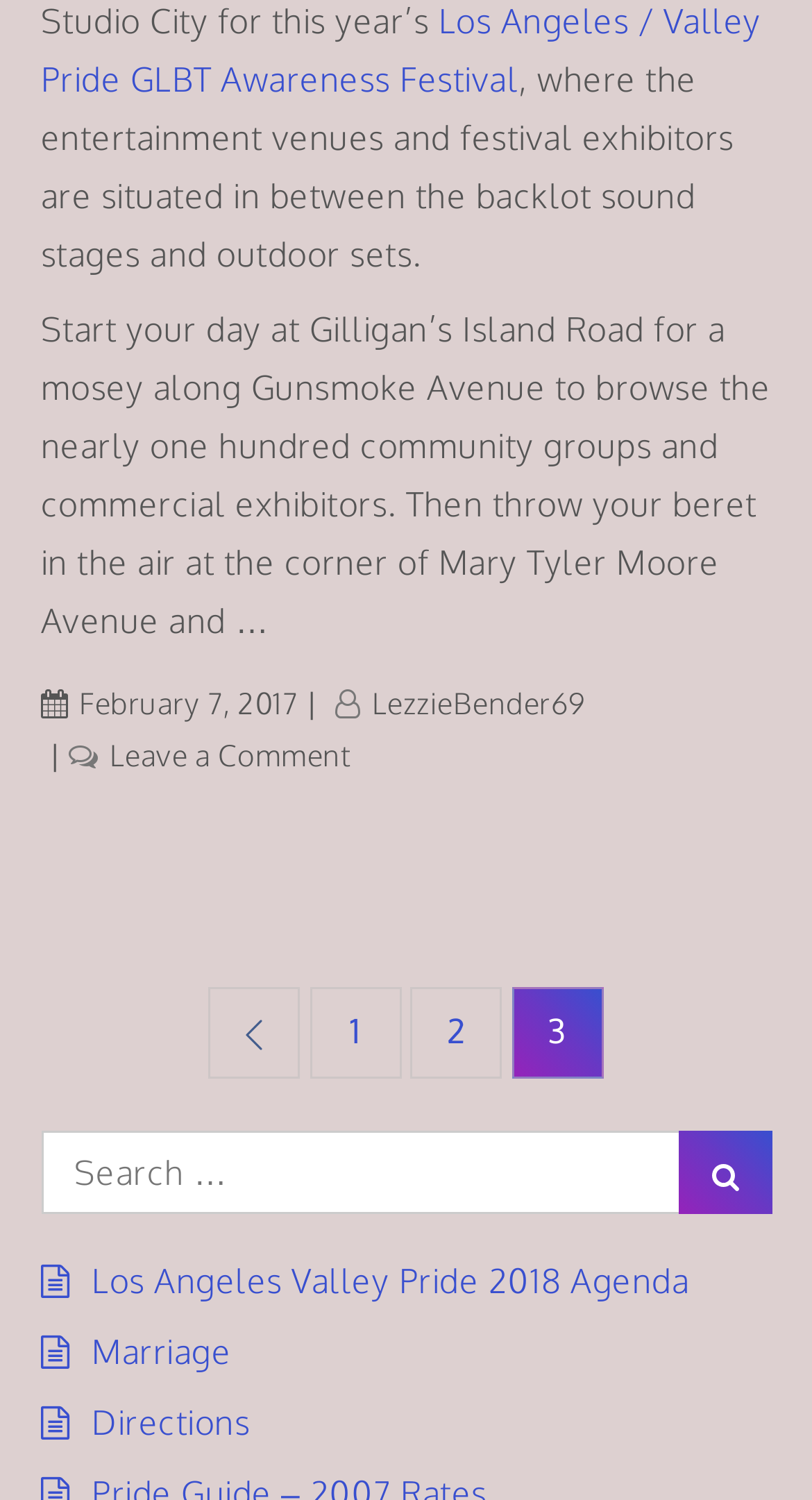Provide the bounding box coordinates of the area you need to click to execute the following instruction: "Click on the link to Los Angeles Valley Pride 2018 Agenda".

[0.05, 0.84, 0.849, 0.868]